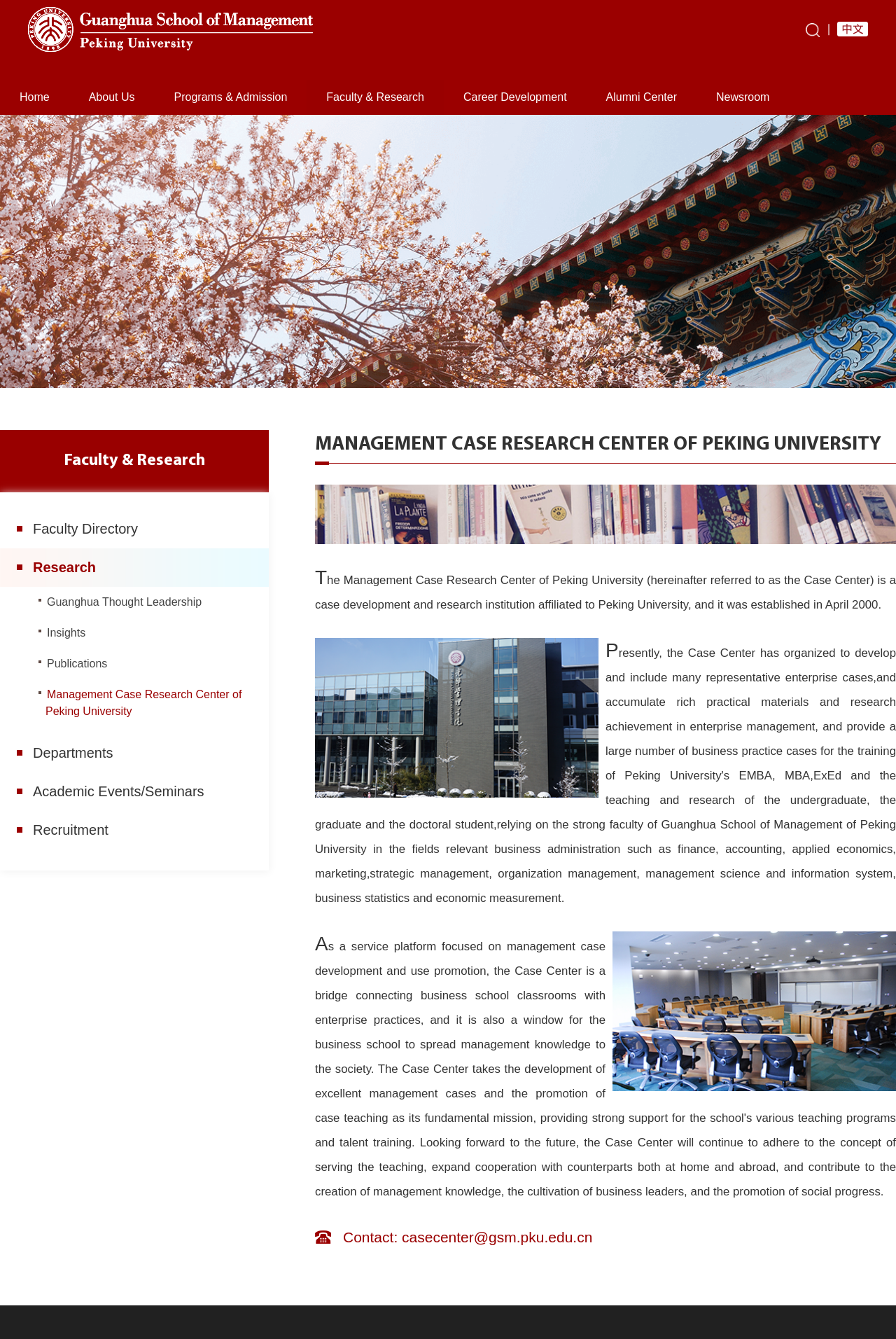Provide a single word or phrase to answer the given question: 
What is the contact email of the Case Center?

casecenter@gsm.pku.edu.cn